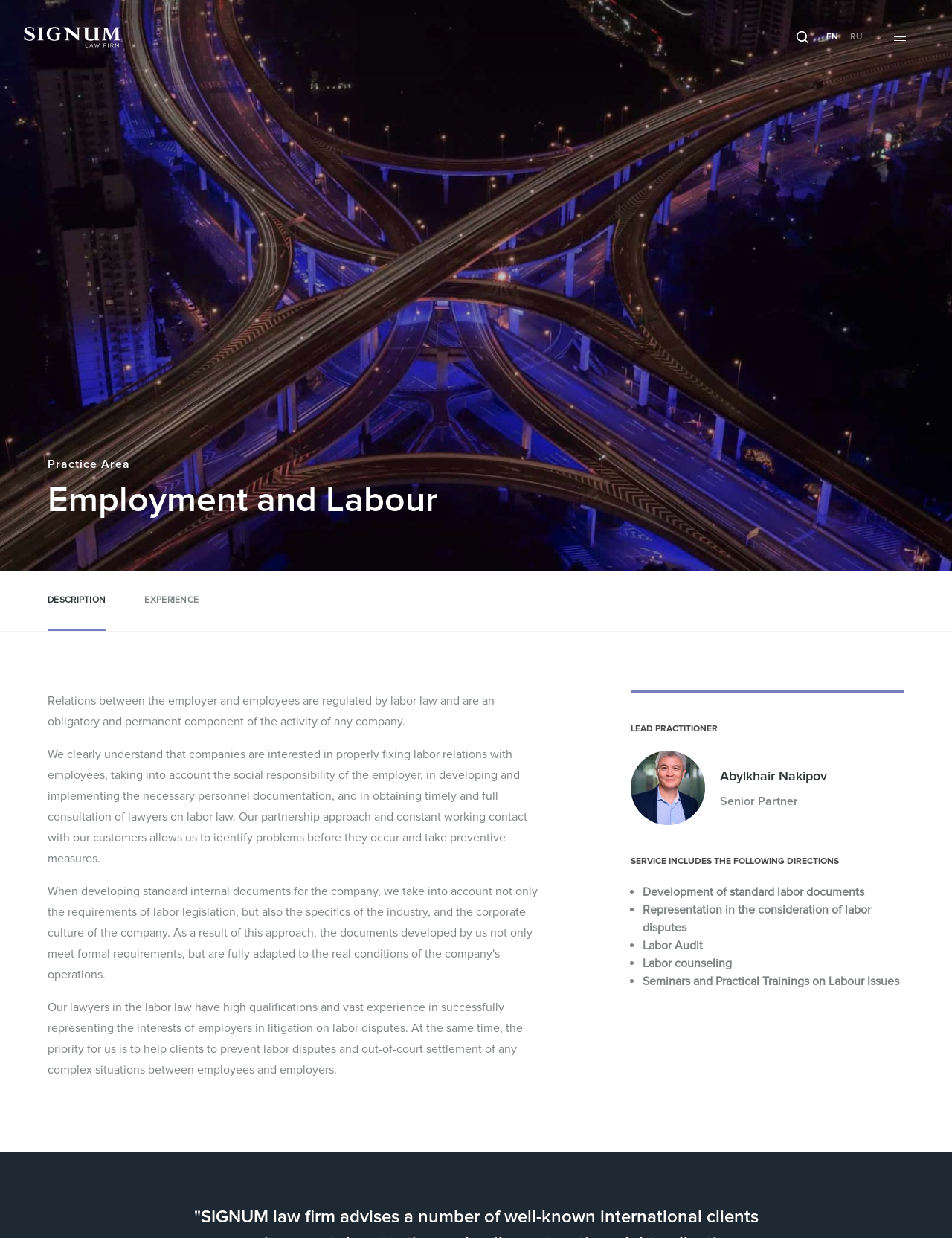Determine the bounding box coordinates for the clickable element required to fulfill the instruction: "Share the page". Provide the coordinates as four float numbers between 0 and 1, i.e., [left, top, right, bottom].

None